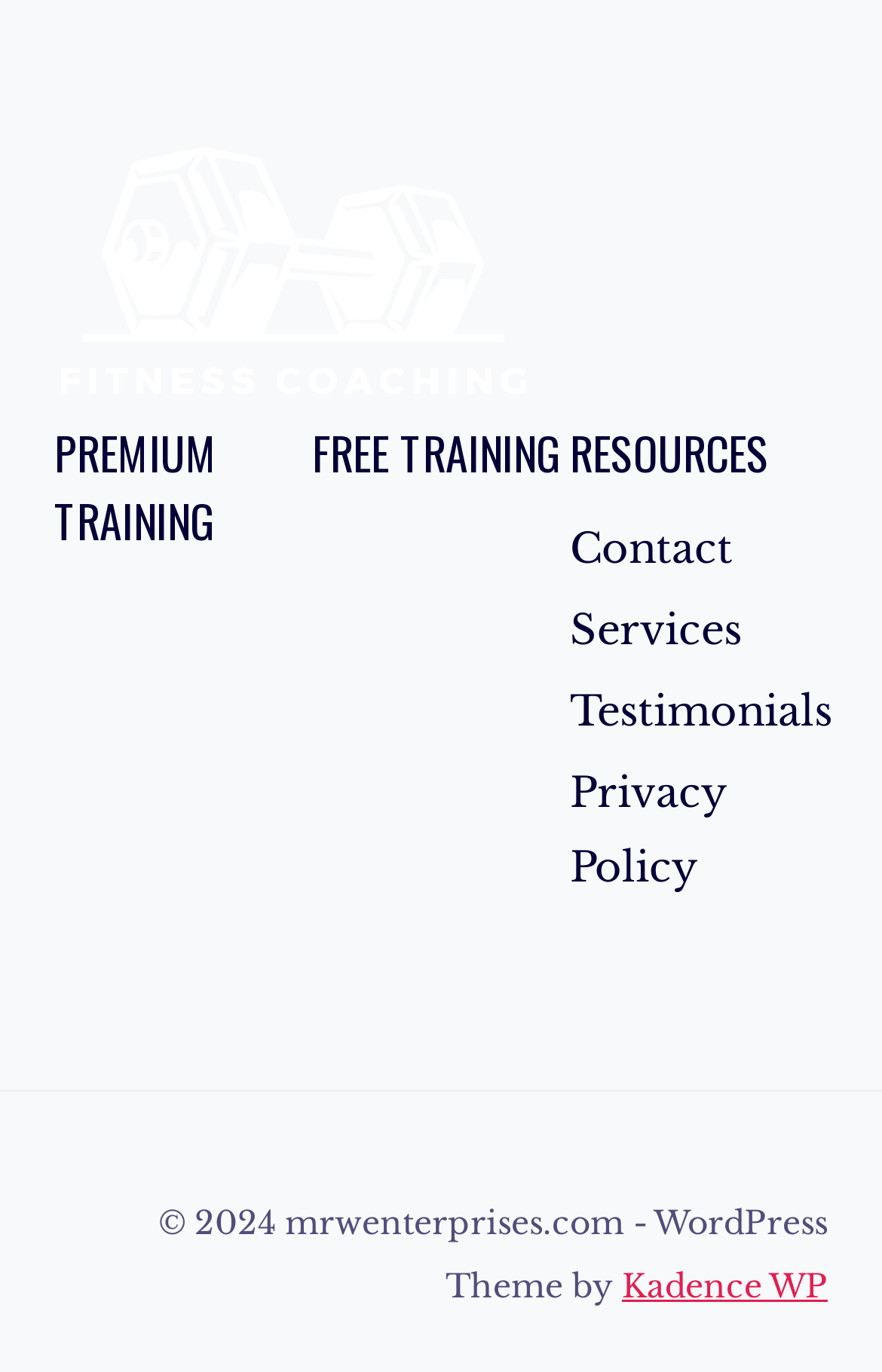Provide the bounding box coordinates of the UI element that matches the description: "Documentation".

None